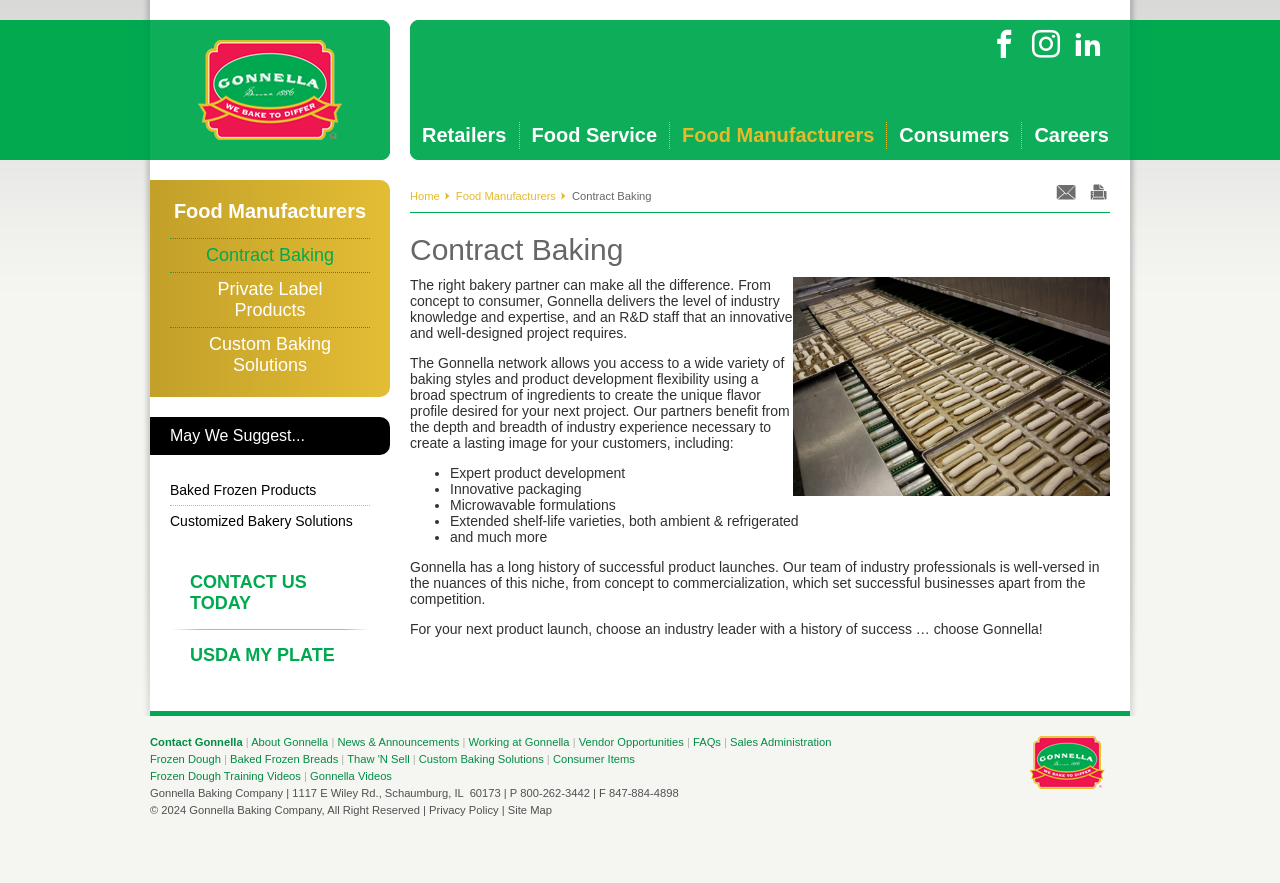Provide a brief response using a word or short phrase to this question:
What is the main service offered by Gonnella?

Contract Baking